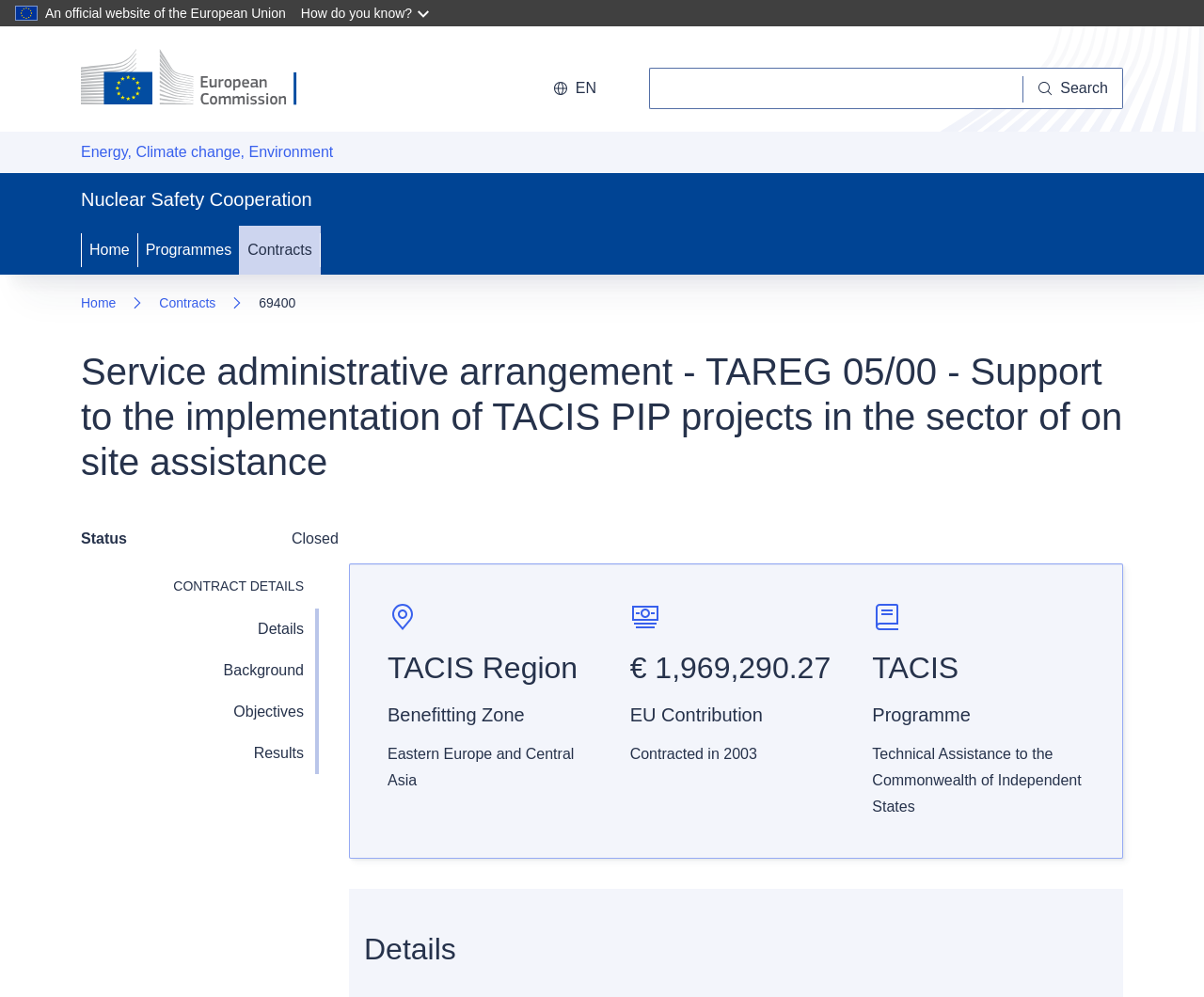What is the name of the programme?
Answer the question with a thorough and detailed explanation.

I found the answer by looking at the heading element with the text 'Service administrative arrangement - TAREG 05/00 - Support to the implementation of TACIS PIP projects in the sector of on site assistance'.